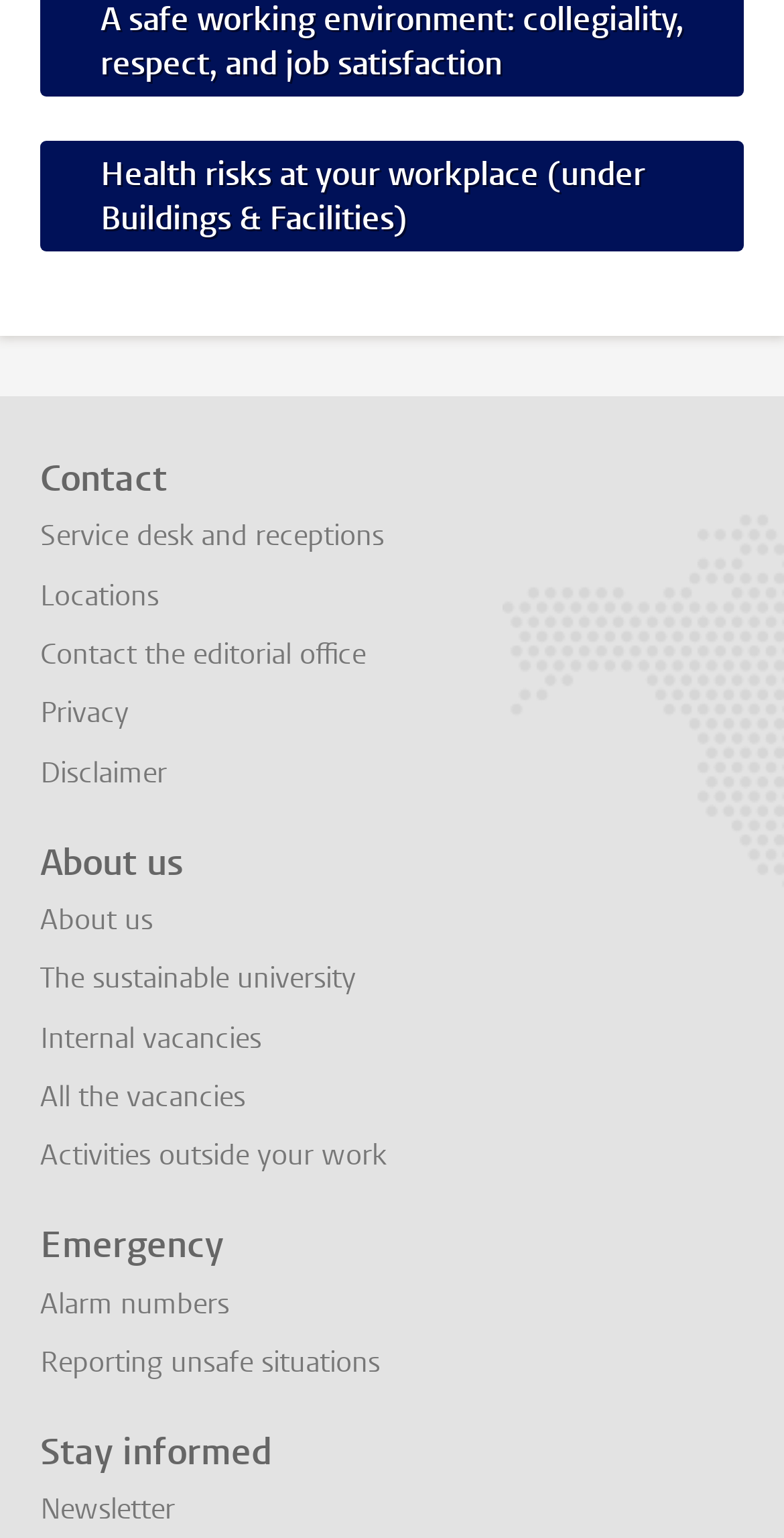Determine the coordinates of the bounding box for the clickable area needed to execute this instruction: "Get health risks information at your workplace".

[0.051, 0.092, 0.949, 0.163]